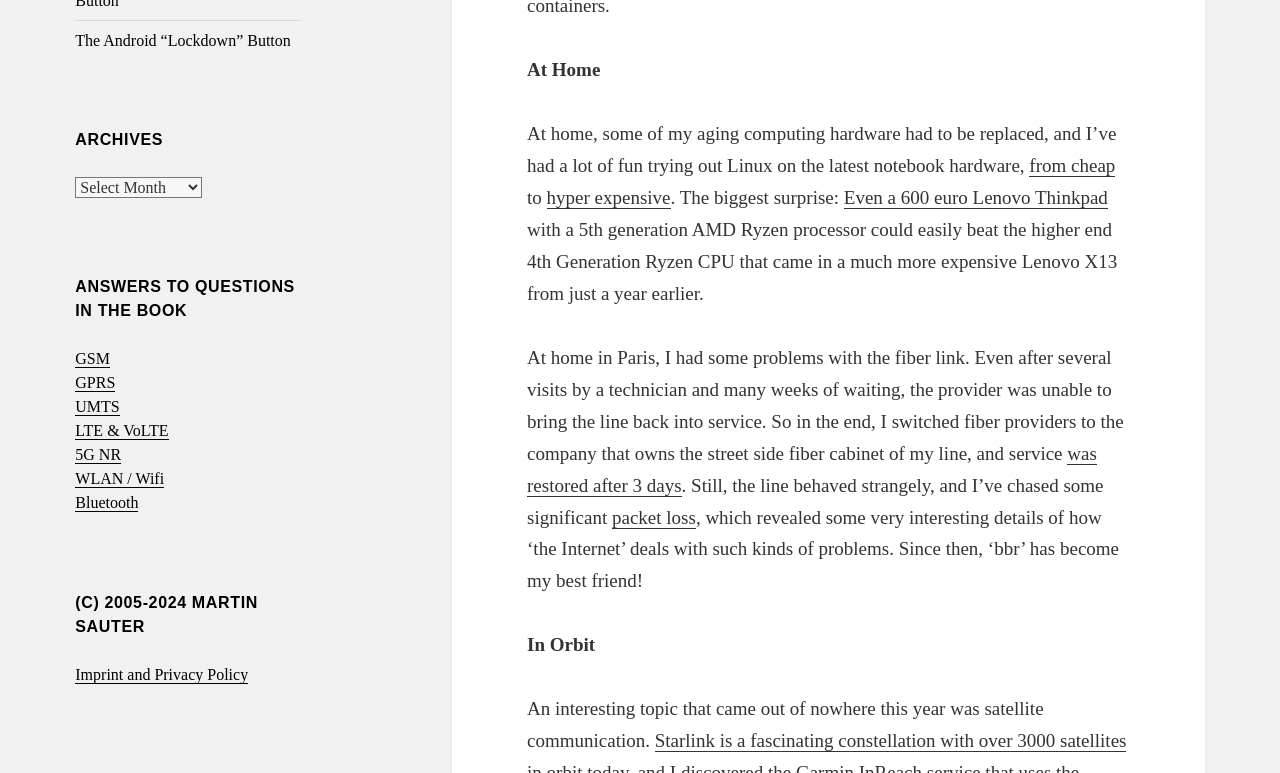Provide a one-word or short-phrase response to the question:
What is the title of the archives section?

Archives